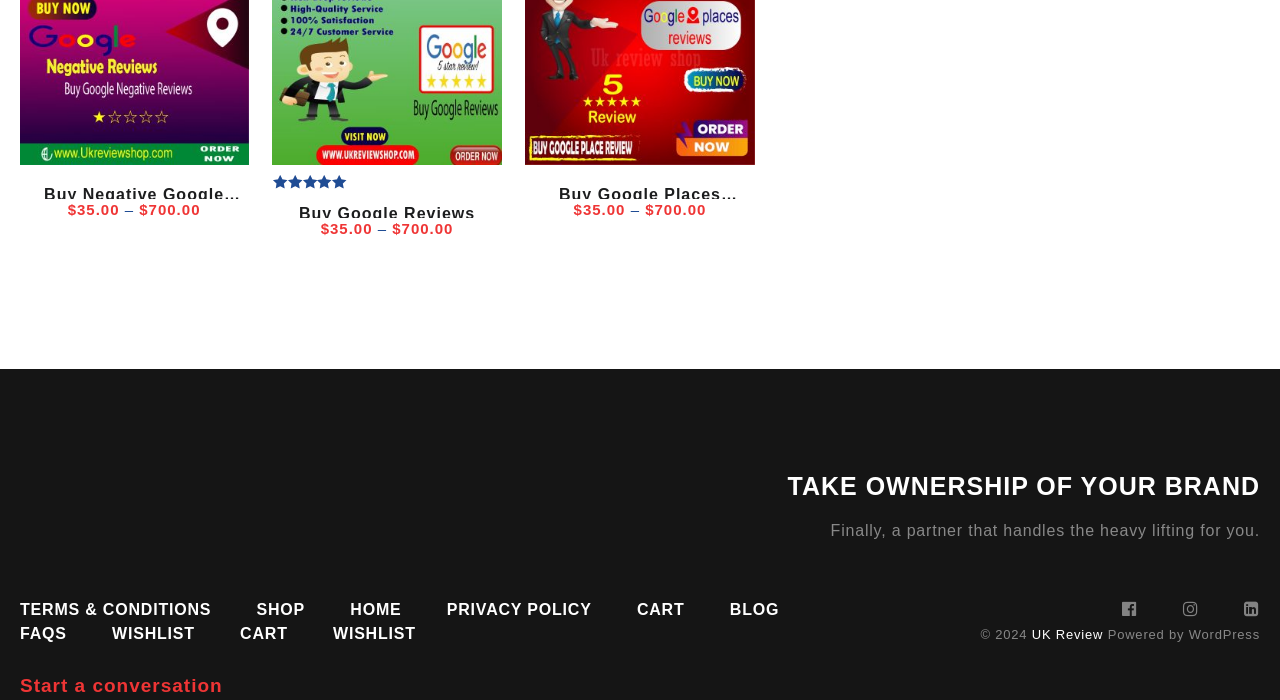What is the price range of 'Buy Negative Google Reviews'?
Give a one-word or short-phrase answer derived from the screenshot.

$35.00 - $700.00